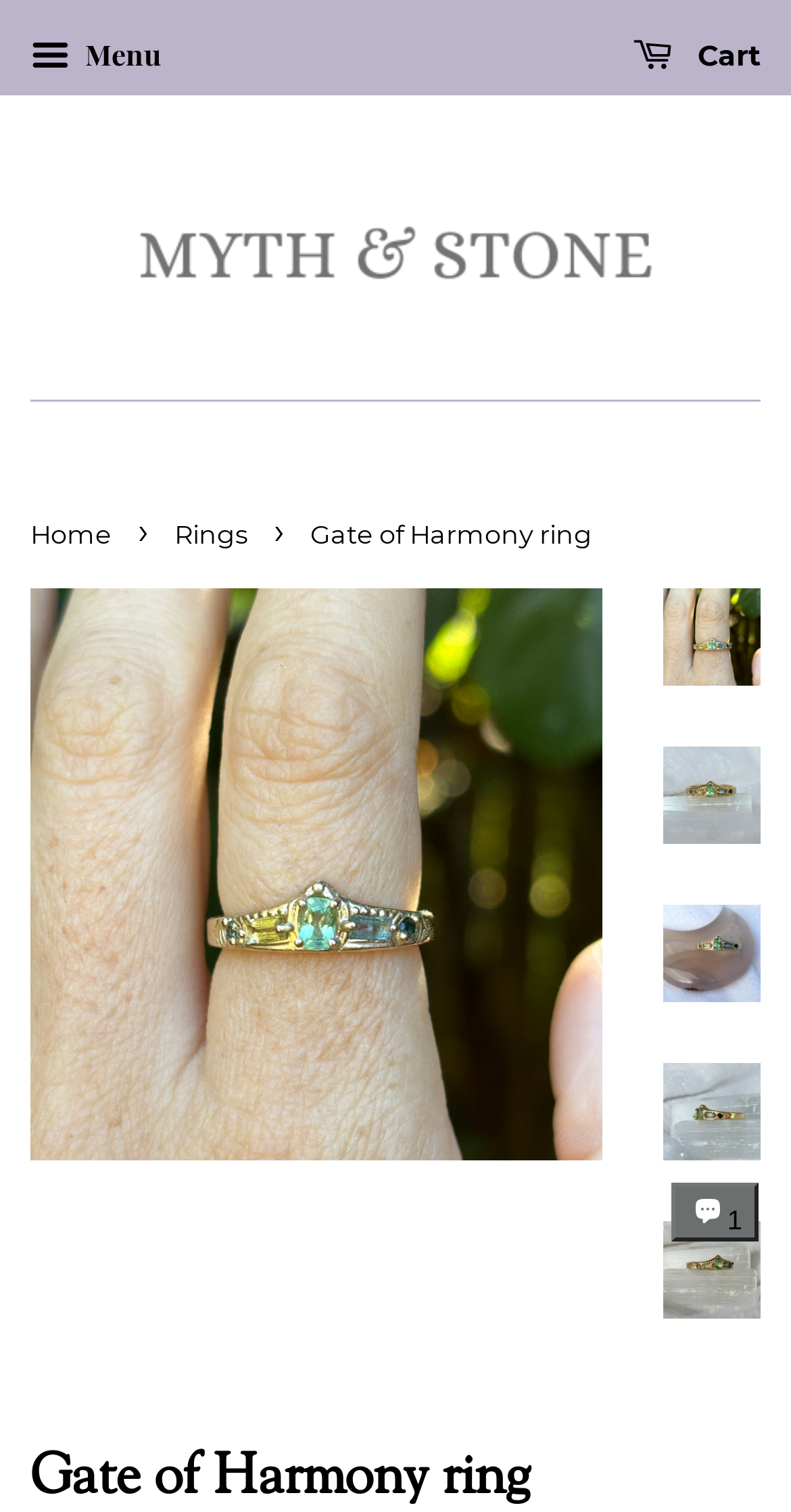How many images of the ring are shown?
Give a detailed response to the question by analyzing the screenshot.

There are five images of the ring shown on the webpage, each displaying a different view of the ring. These images are located below the breadcrumbs navigation section and are accompanied by links to the ring's product page.